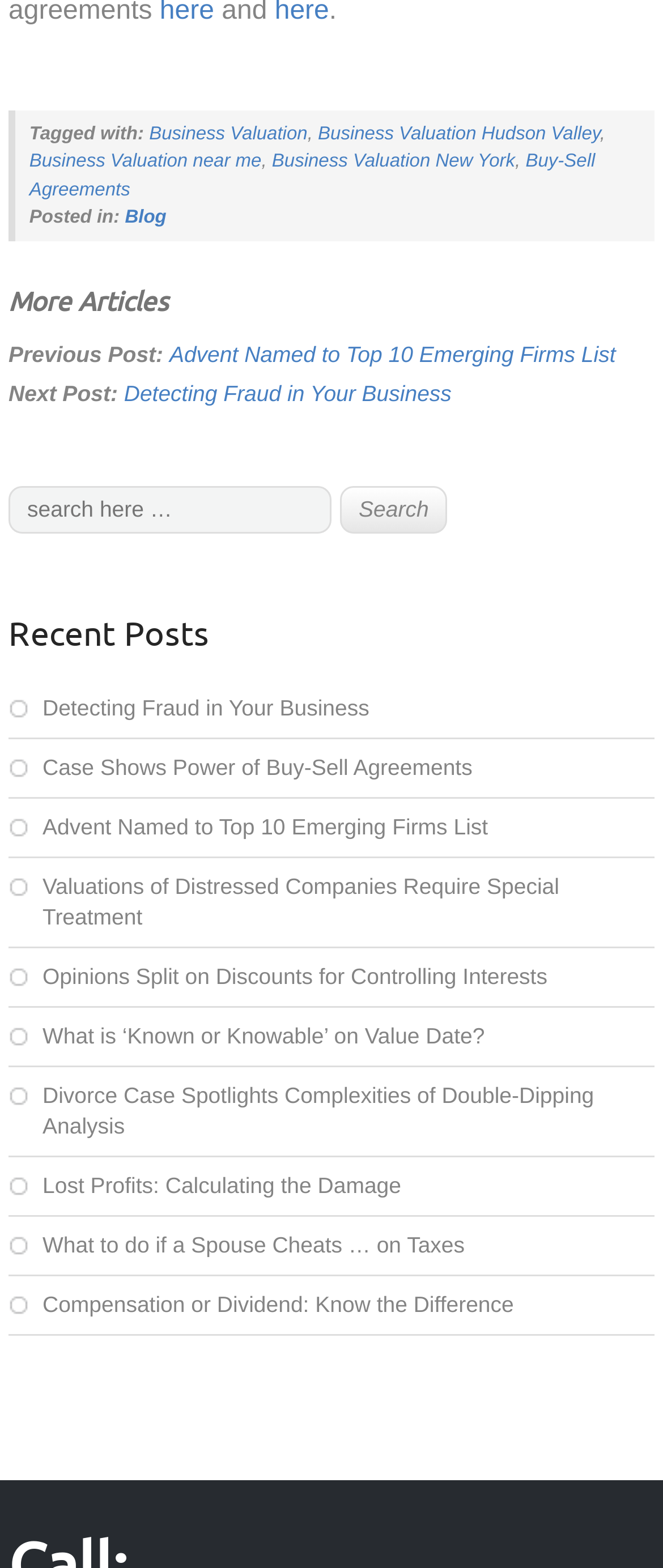Locate the bounding box coordinates of the UI element described by: "landlord". Provide the coordinates as four float numbers between 0 and 1, formatted as [left, top, right, bottom].

None